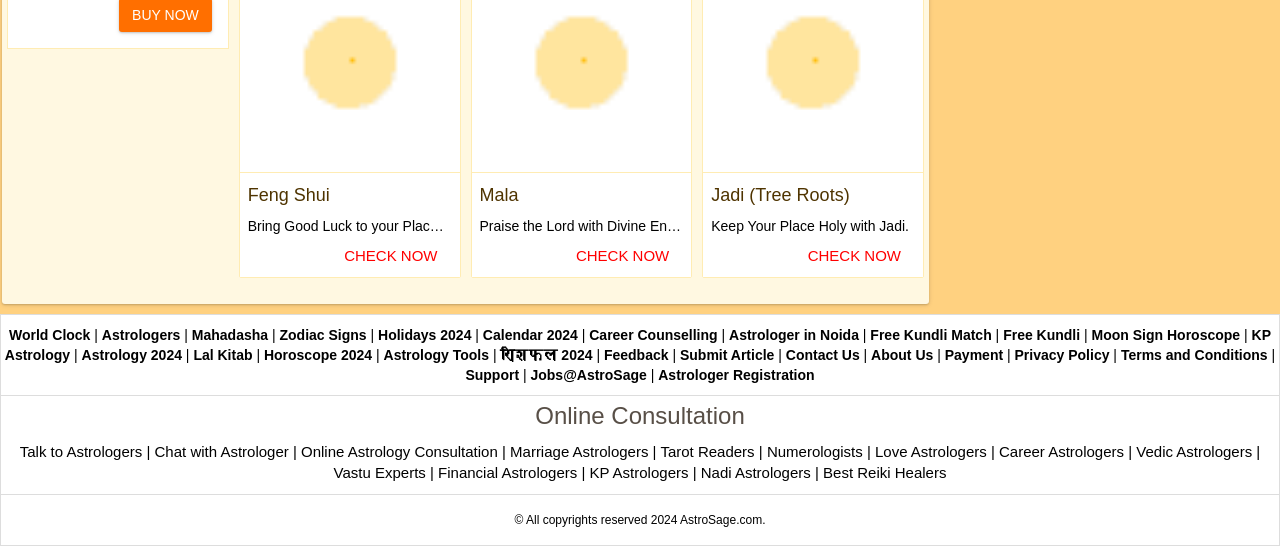Determine the bounding box coordinates of the clickable area required to perform the following instruction: "View World Clock". The coordinates should be represented as four float numbers between 0 and 1: [left, top, right, bottom].

[0.007, 0.465, 0.071, 0.494]